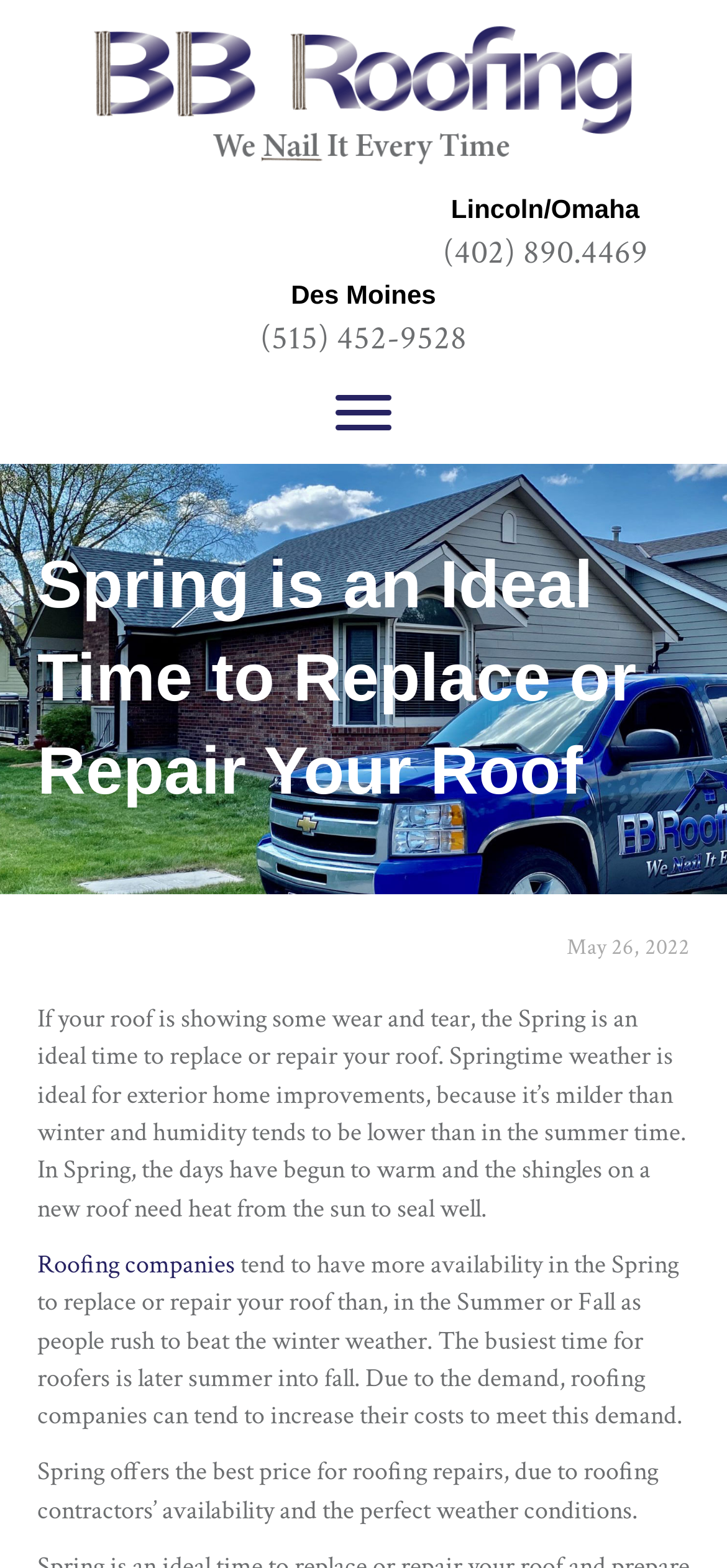What is the phone number for Des Moines?
Look at the screenshot and provide an in-depth answer.

I found the phone number for Des Moines by looking at the link element with the text 'Des Moines (515) 452-9528' which is located at the top of the webpage.